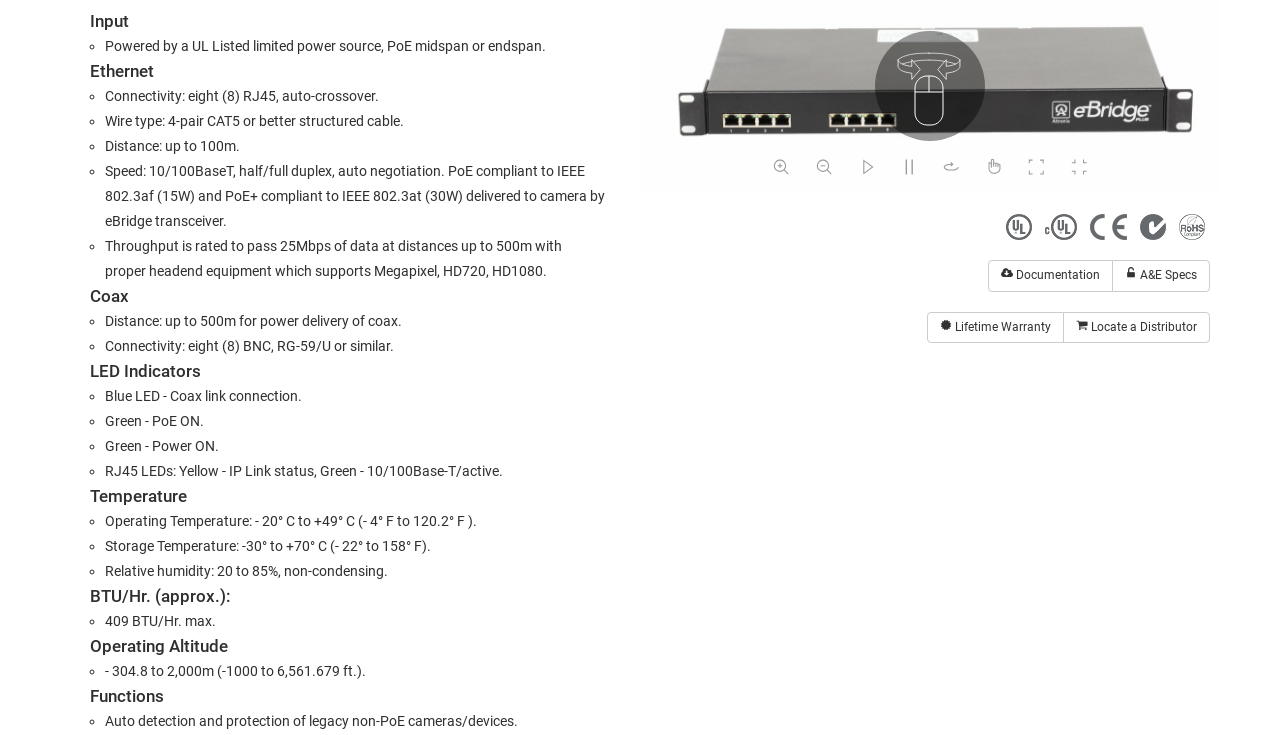Using the element description: "Testimonials", determine the bounding box coordinates. The coordinates should be in the format [left, top, right, bottom], with values between 0 and 1.

None